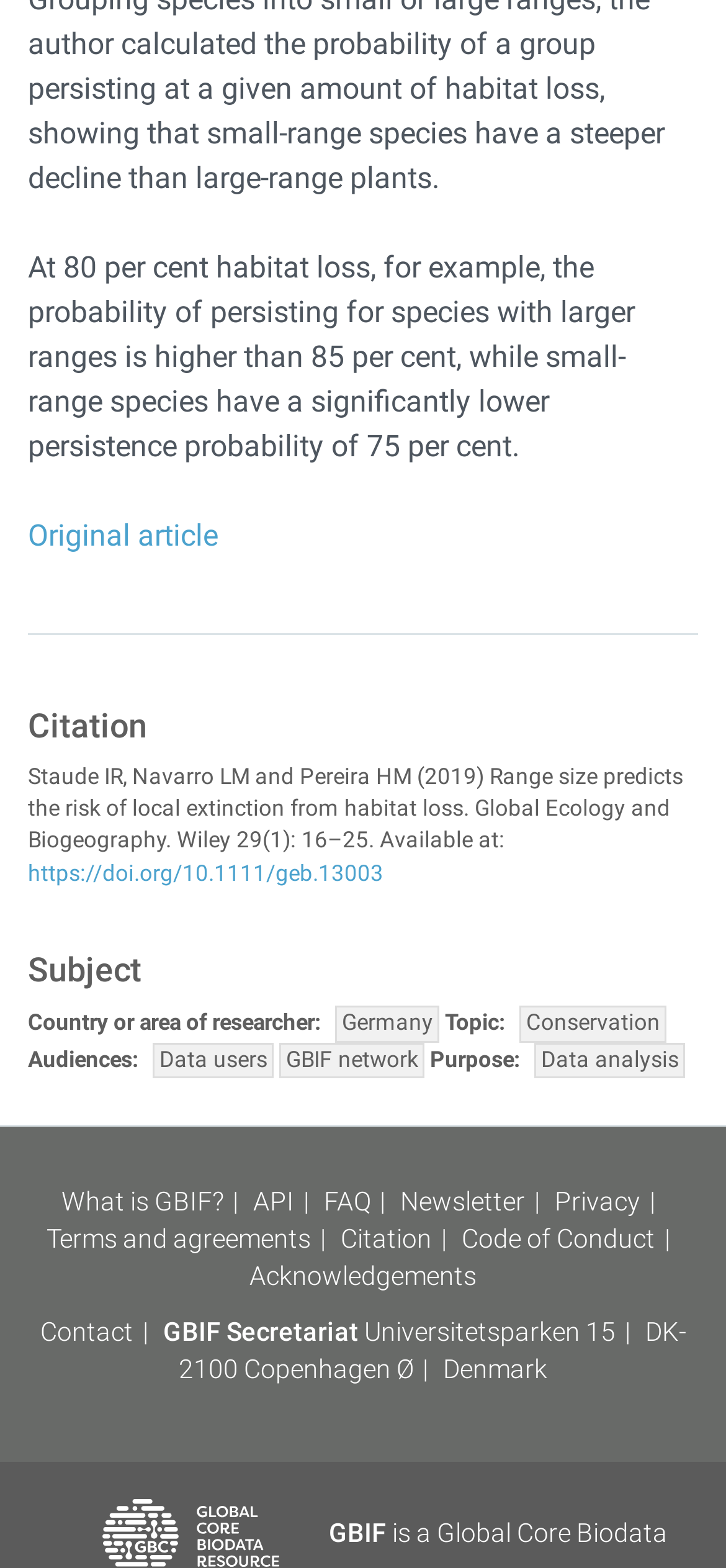What is the range of persistence probability for small-range species?
Please answer the question as detailed as possible.

I found the range of persistence probability for small-range species by looking at the first paragraph of text, which mentions that 'at 80 per cent habitat loss, the probability of persisting for species with larger ranges is higher than 85 per cent, while small-range species have a significantly lower persistence probability of 75 per cent'.